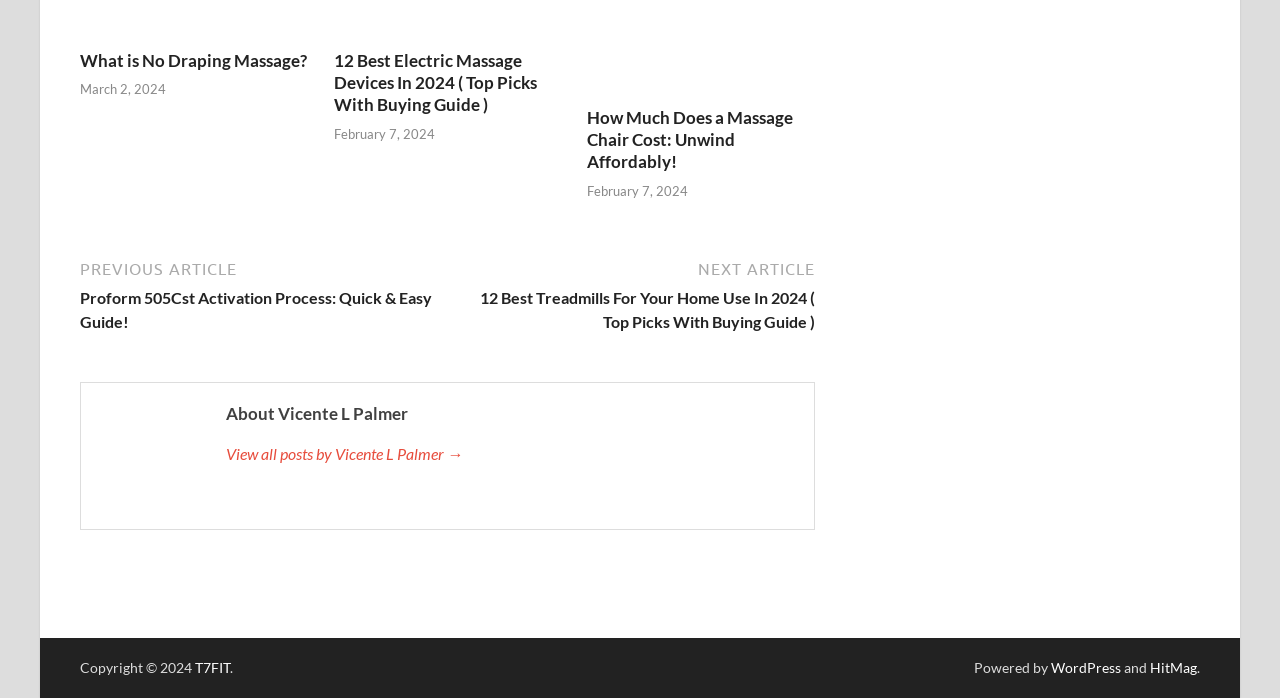Locate the bounding box coordinates of the element to click to perform the following action: 'Visit the T7FIT website'. The coordinates should be given as four float values between 0 and 1, in the form of [left, top, right, bottom].

[0.152, 0.944, 0.18, 0.969]